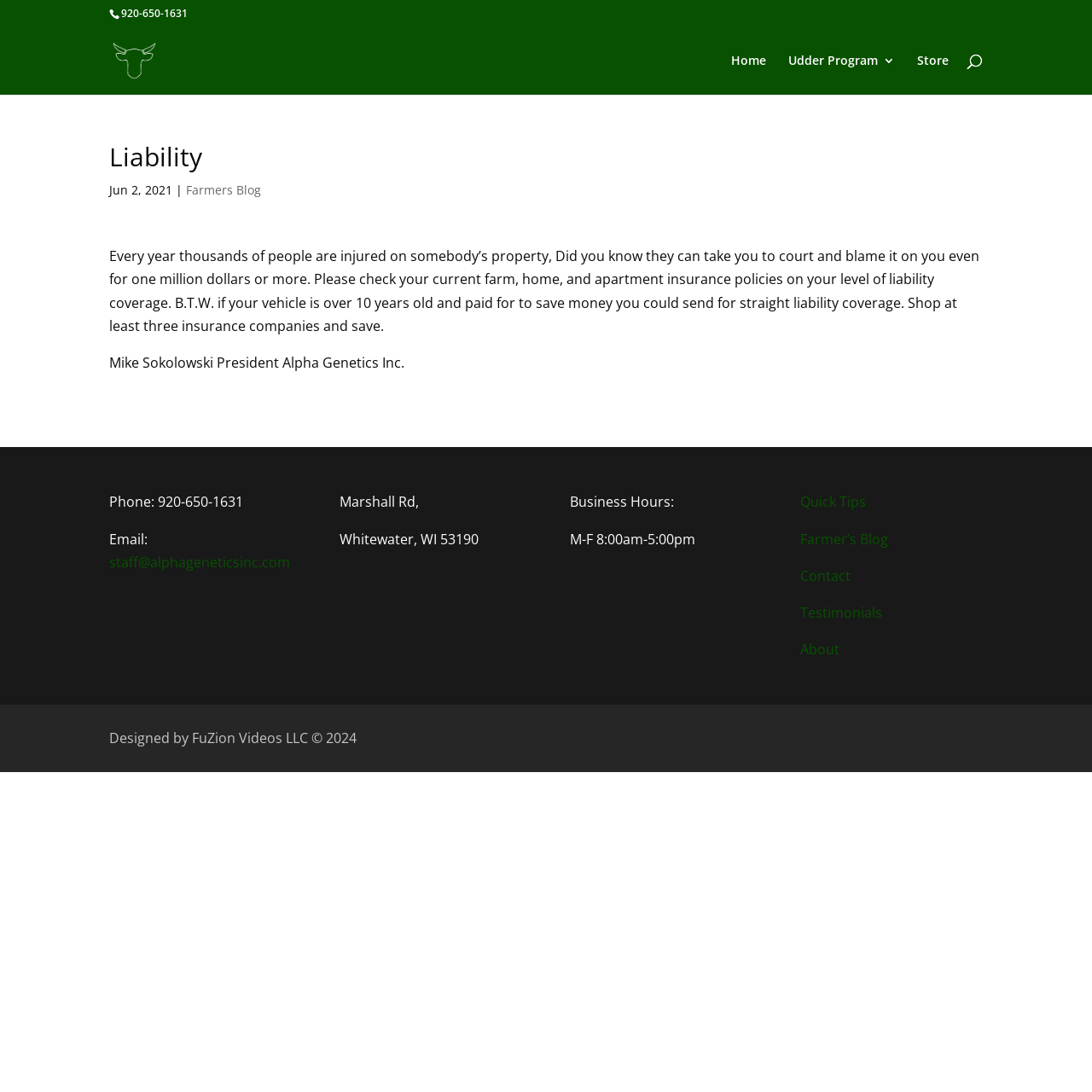Please find the bounding box coordinates of the element that you should click to achieve the following instruction: "Call the phone number". The coordinates should be presented as four float numbers between 0 and 1: [left, top, right, bottom].

[0.111, 0.005, 0.172, 0.019]